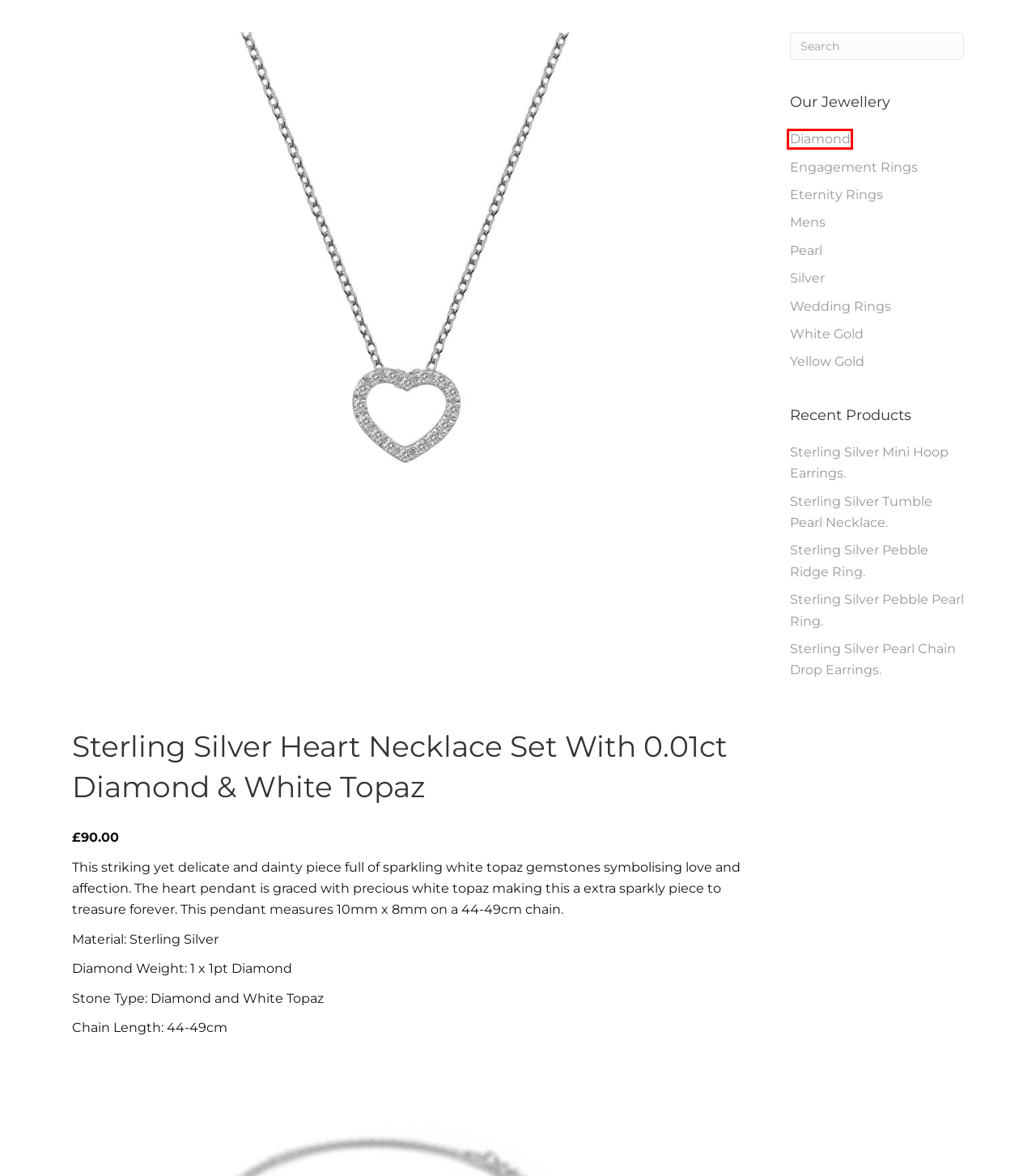Look at the given screenshot of a webpage with a red rectangle bounding box around a UI element. Pick the description that best matches the new webpage after clicking the element highlighted. The descriptions are:
A. Wedding Rings Archives - Infinity Jewellery
B. Sterling Silver Pebble Pearl Ring. - Infinity Jewellery
C. Sterling Silver Pebble Ridge Ring. - Infinity Jewellery
D. Mens Archives - Infinity Jewellery
E. Engagement Rings Archives - Infinity Jewellery
F. White Gold Archives - Infinity Jewellery
G. Diamond Archives - Infinity Jewellery
H. Yellow Gold Archives - Infinity Jewellery

G